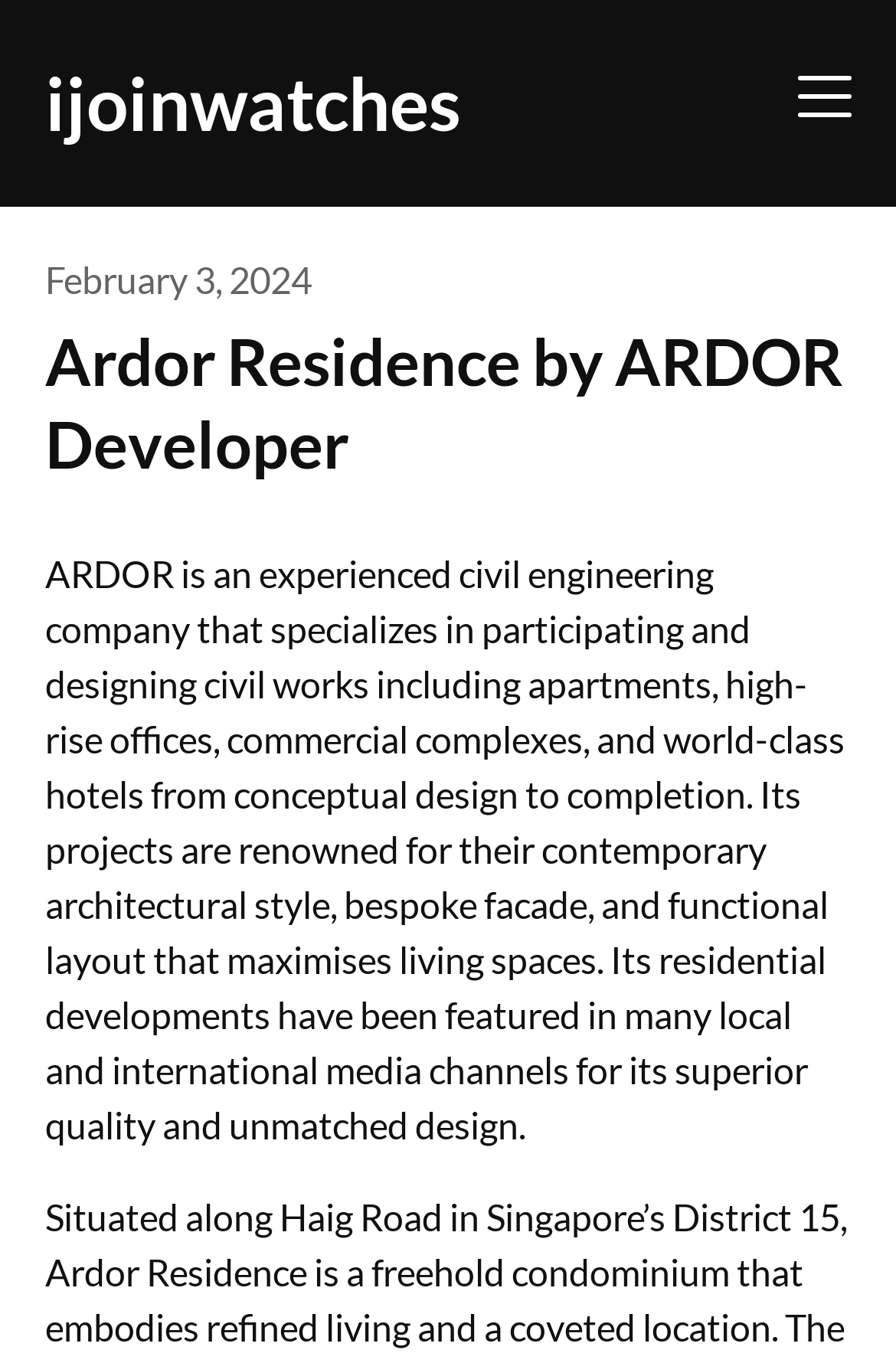What is the style of ARDOR's architectural designs?
Please give a detailed and elaborate explanation in response to the question.

The webpage describes ARDOR's projects as being renowned for their contemporary architectural style, which suggests that the company's designs are modern and up-to-date.